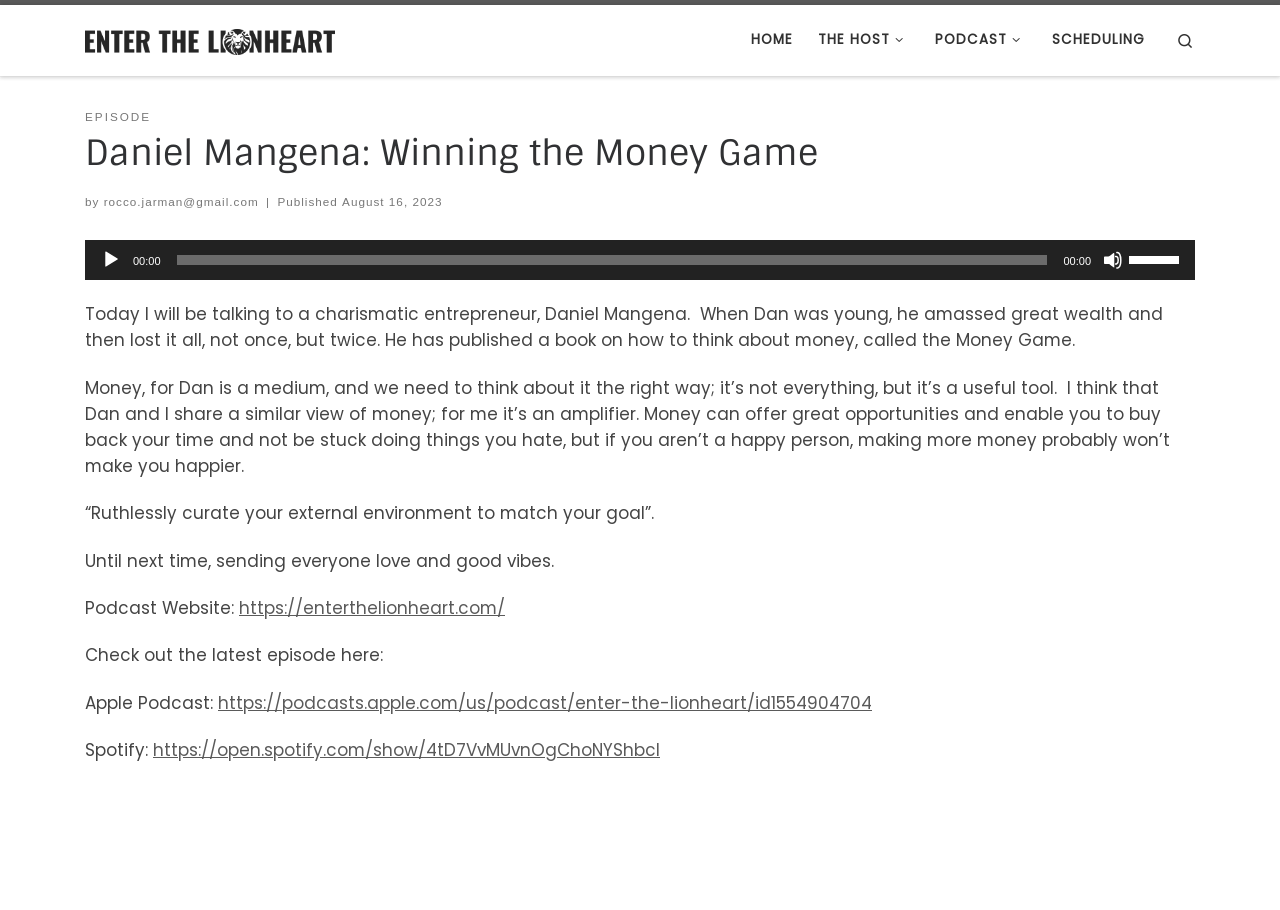Please locate the bounding box coordinates of the element that should be clicked to achieve the given instruction: "Click the 'HOME' link".

[0.582, 0.022, 0.625, 0.067]